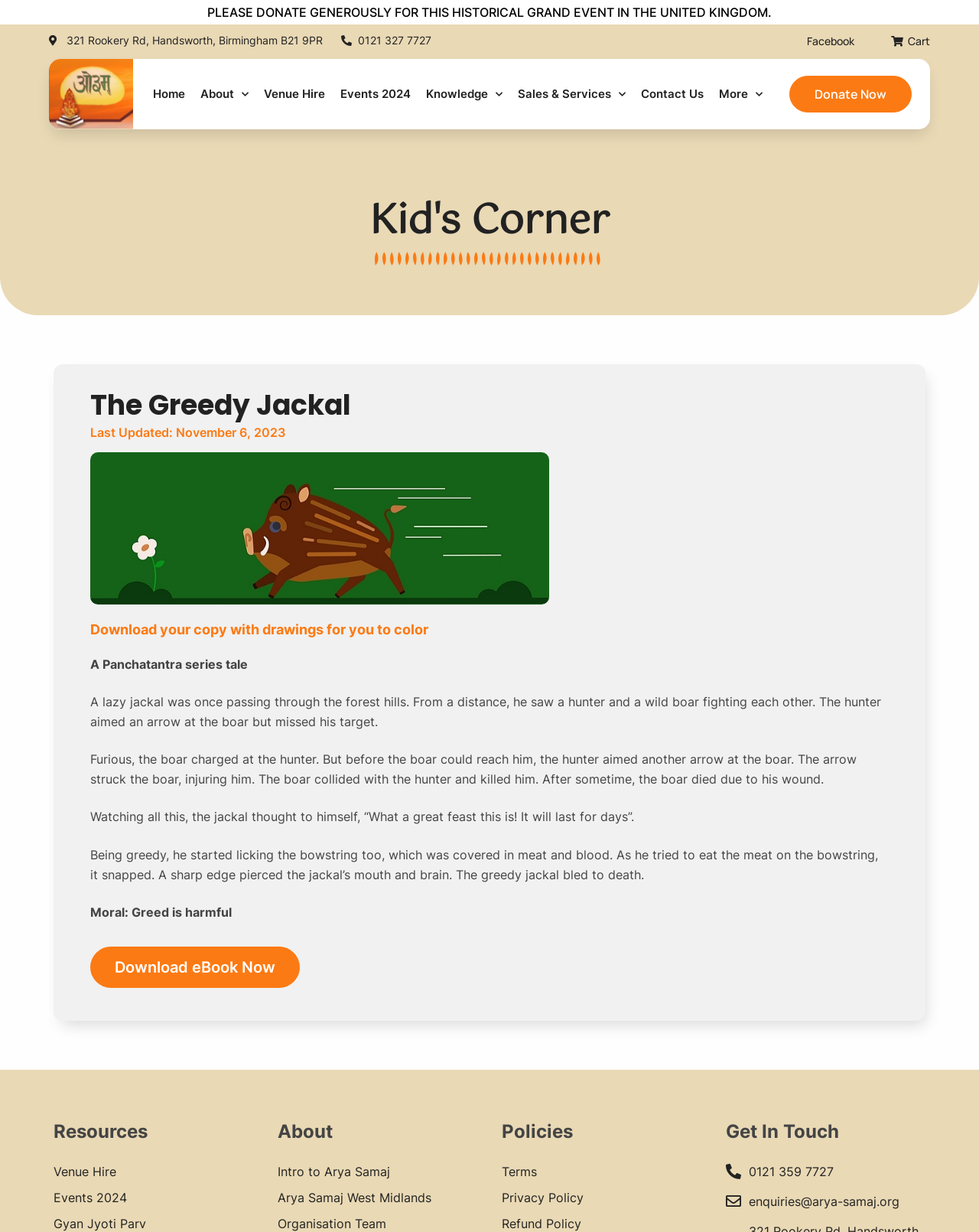Please identify the bounding box coordinates of the clickable area that will allow you to execute the instruction: "Visit Facebook page".

[0.824, 0.026, 0.872, 0.04]